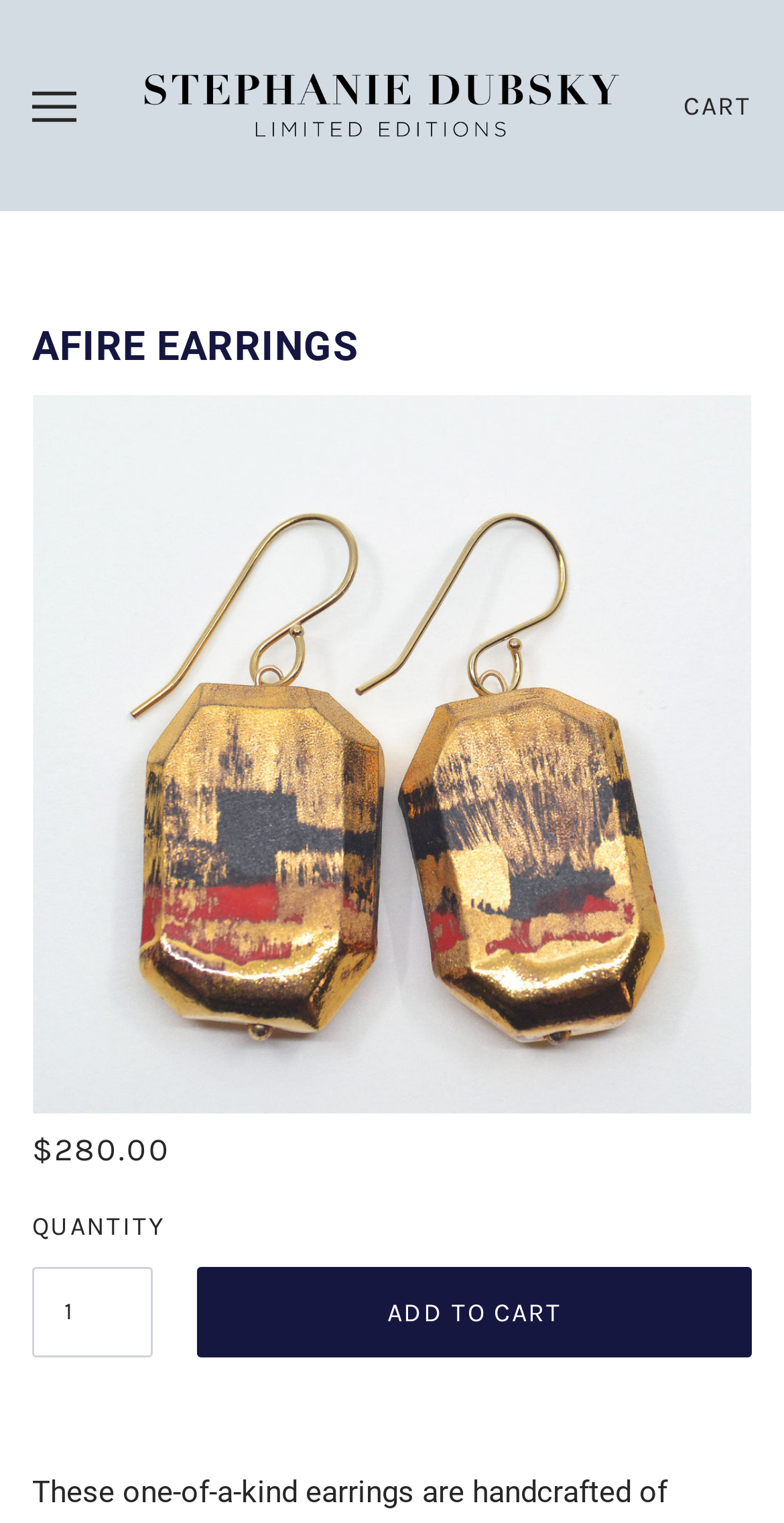Determine the bounding box coordinates (top-left x, top-left y, bottom-right x, bottom-right y) of the UI element described in the following text: alt="LEGO IDEAS Logo"

None